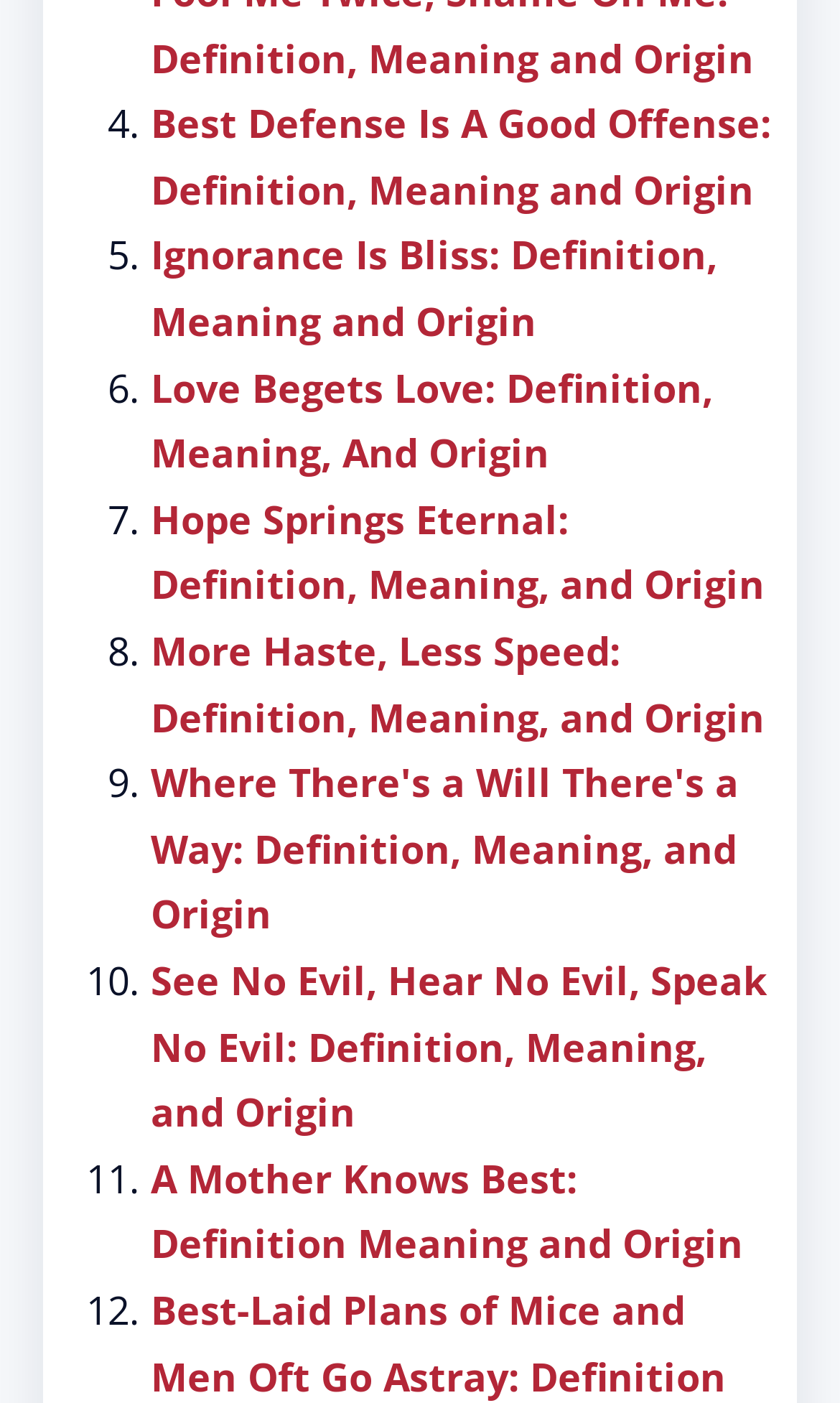How many idioms are listed on this webpage?
Answer with a single word or phrase by referring to the visual content.

12